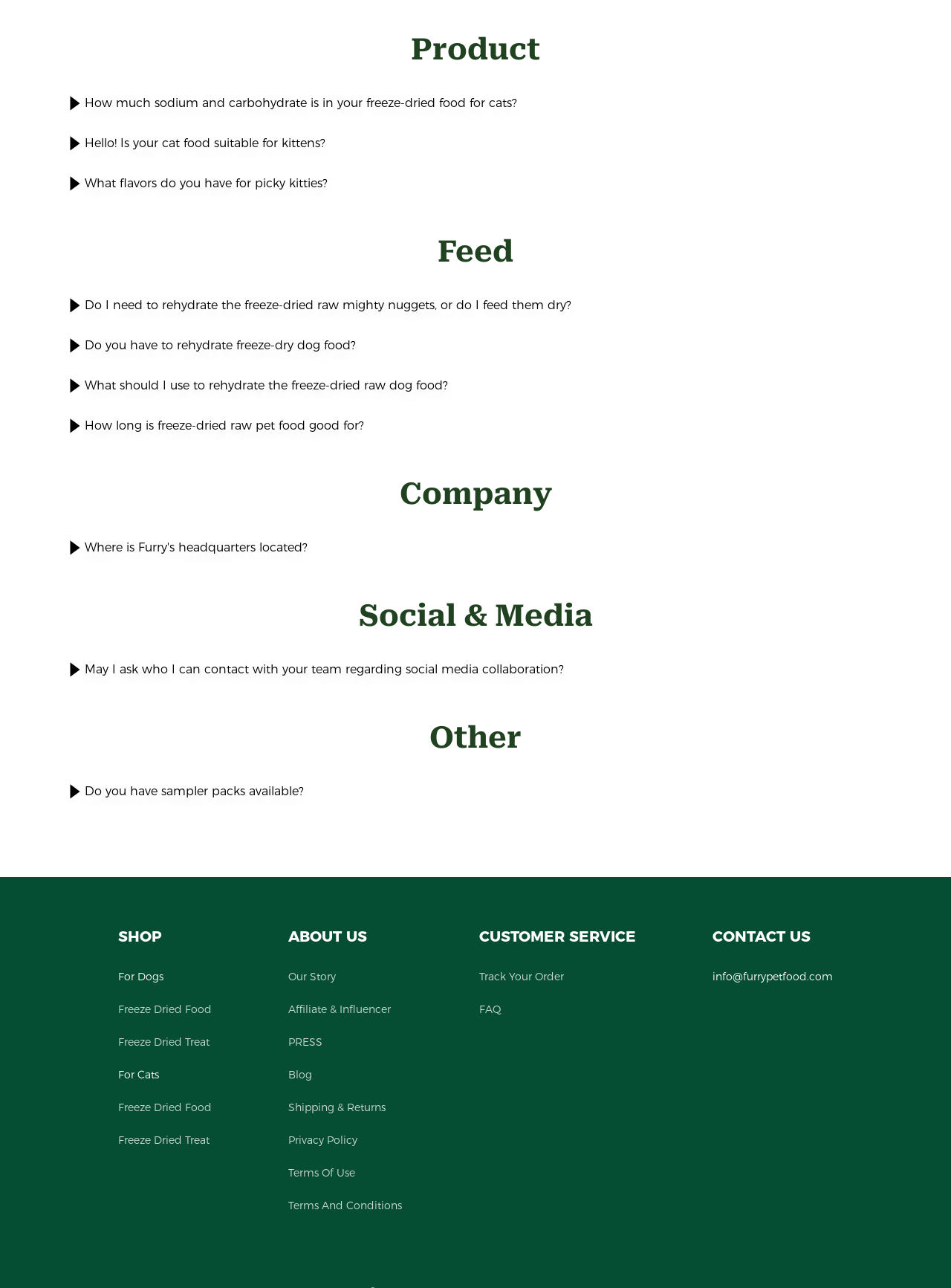Locate the bounding box coordinates of the clickable area needed to fulfill the instruction: "Click on 'Freeze Dried Food' for dogs".

[0.124, 0.779, 0.223, 0.789]